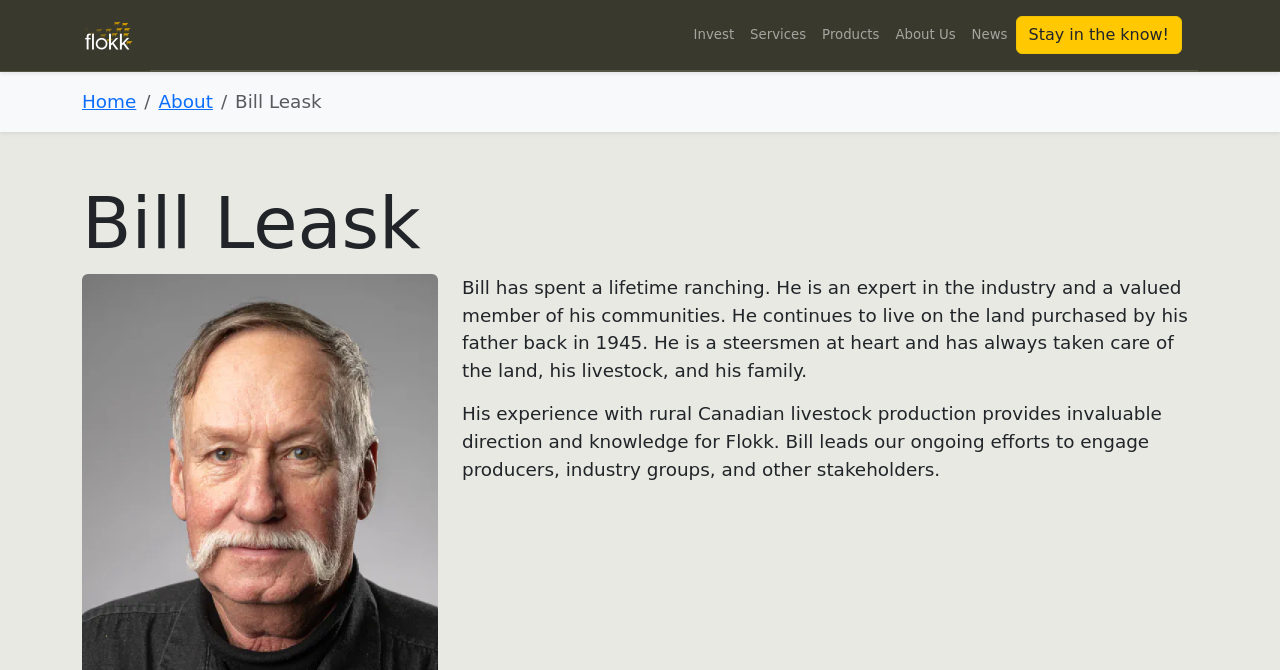Please identify the bounding box coordinates of the clickable area that will fulfill the following instruction: "Go to Home". The coordinates should be in the format of four float numbers between 0 and 1, i.e., [left, top, right, bottom].

[0.064, 0.136, 0.106, 0.167]